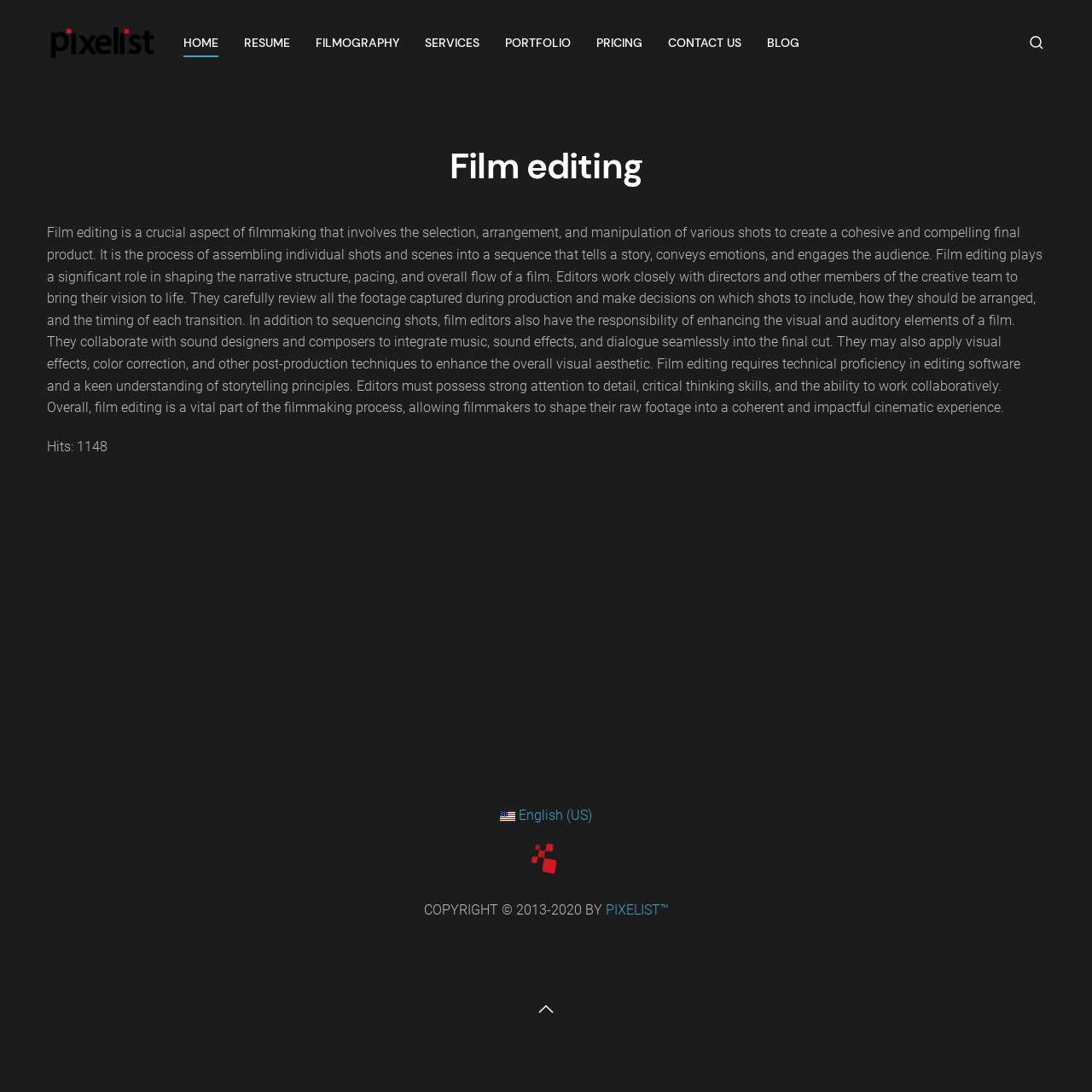Answer the question below with a single word or a brief phrase: 
What is the copyright year range of the webpage?

2013-2020